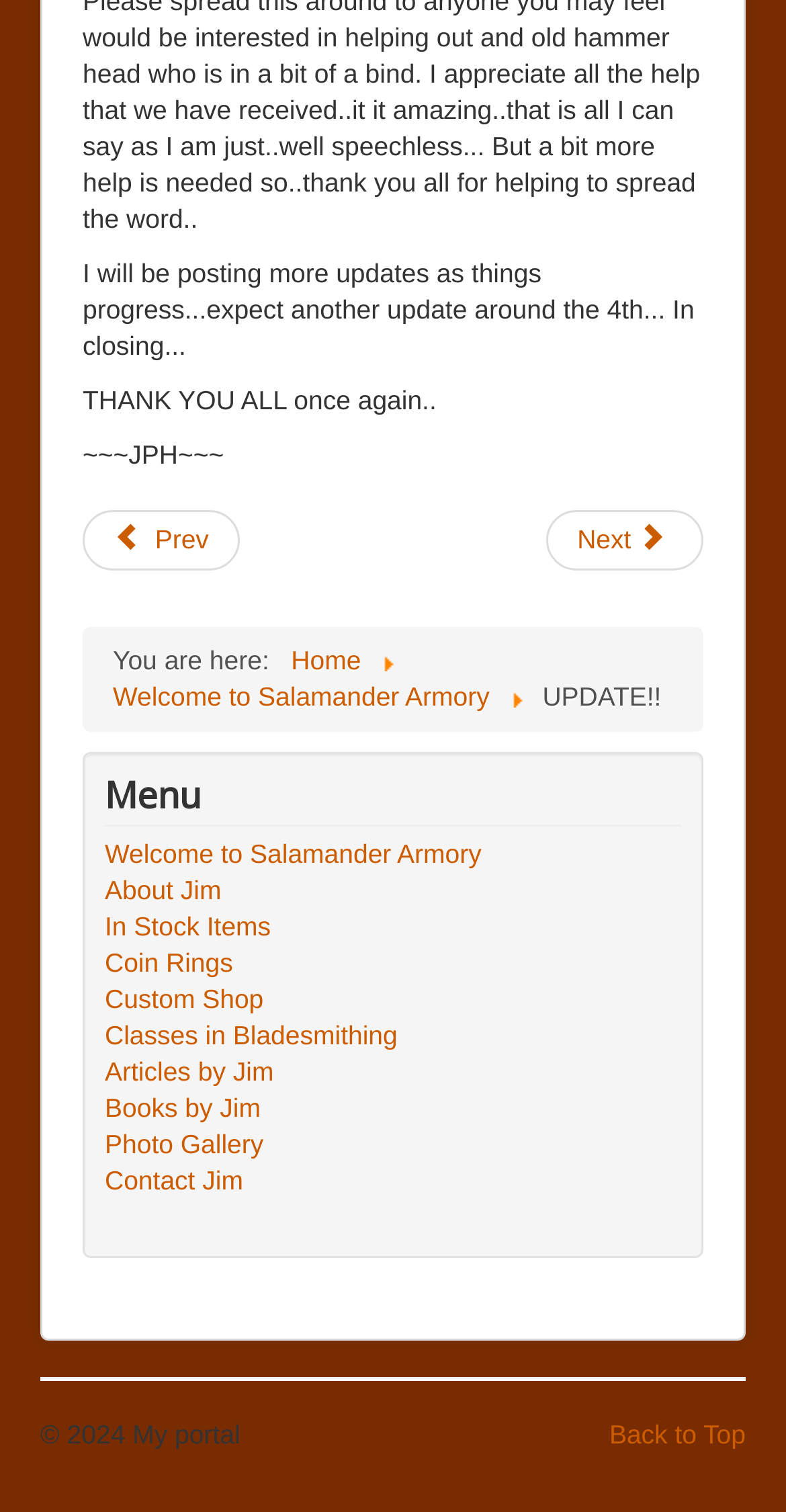Determine the bounding box coordinates of the area to click in order to meet this instruction: "Go to previous article".

[0.105, 0.337, 0.304, 0.377]